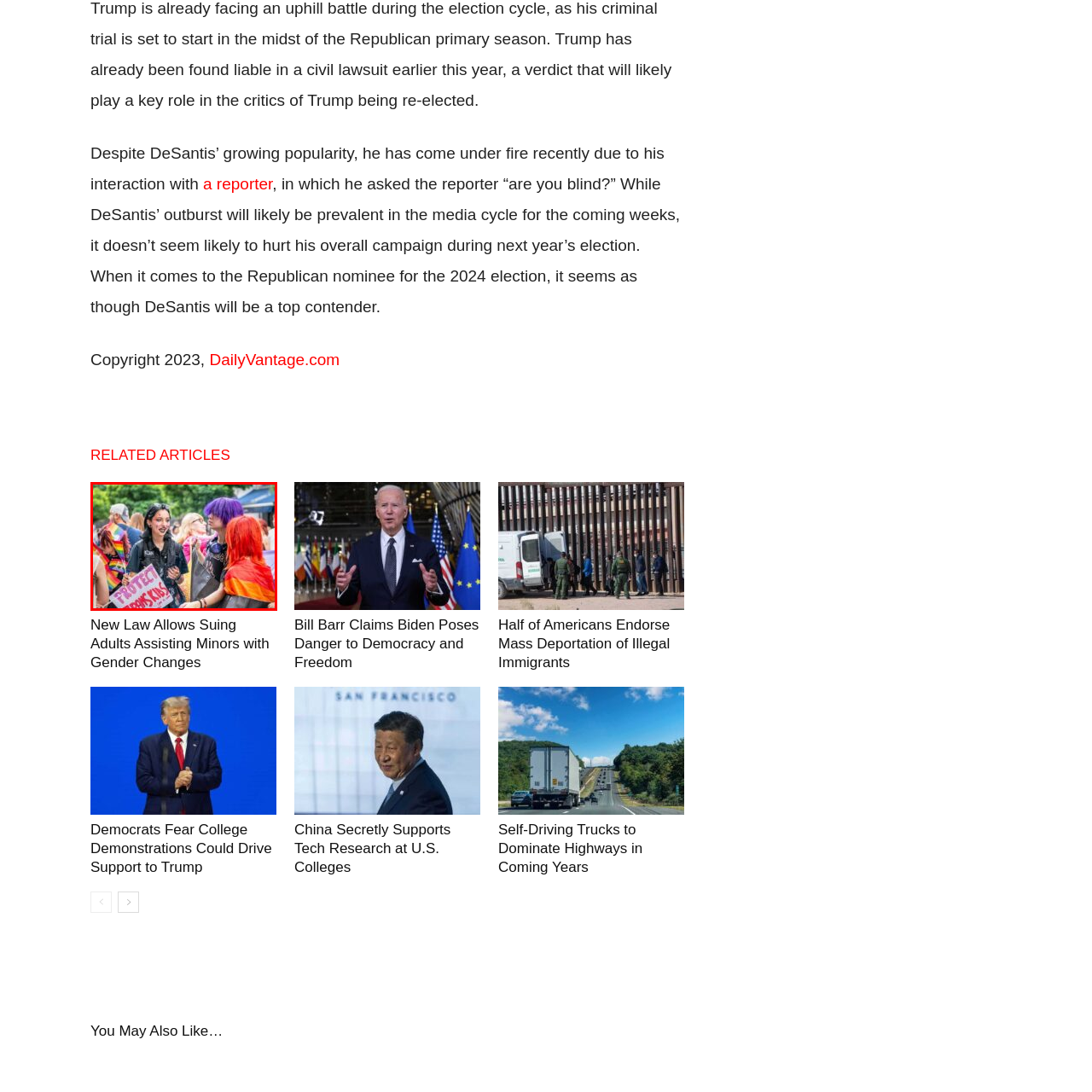Offer a detailed explanation of the elements found within the defined red outline.

The image captures a vibrant moment at a public event, likely a pride parade or rally. In the foreground, three young individuals are engaged in conversation, highlighting themes of activism and community support. One person, with striking dark hair and dark makeup, holds a sign that reads "PROTECT TRANS KIDS," showcasing their dedication to LGBTQ+ rights. Their companions exhibit colorful hairstyles—one with purple hair and another with bright red, both dressed in casual attire and adorned with accessories that reflect a spirited fashion sense. This setting, filled with attendees wearing pride flags and enjoying the atmosphere, emphasizes the collective effort to advocate for marginalized communities, particularly in light of recent legislative discussions around trans rights. The background is alive with colors and expressions of solidarity, mirroring the essence of inclusivity and support prevalent in such gatherings.